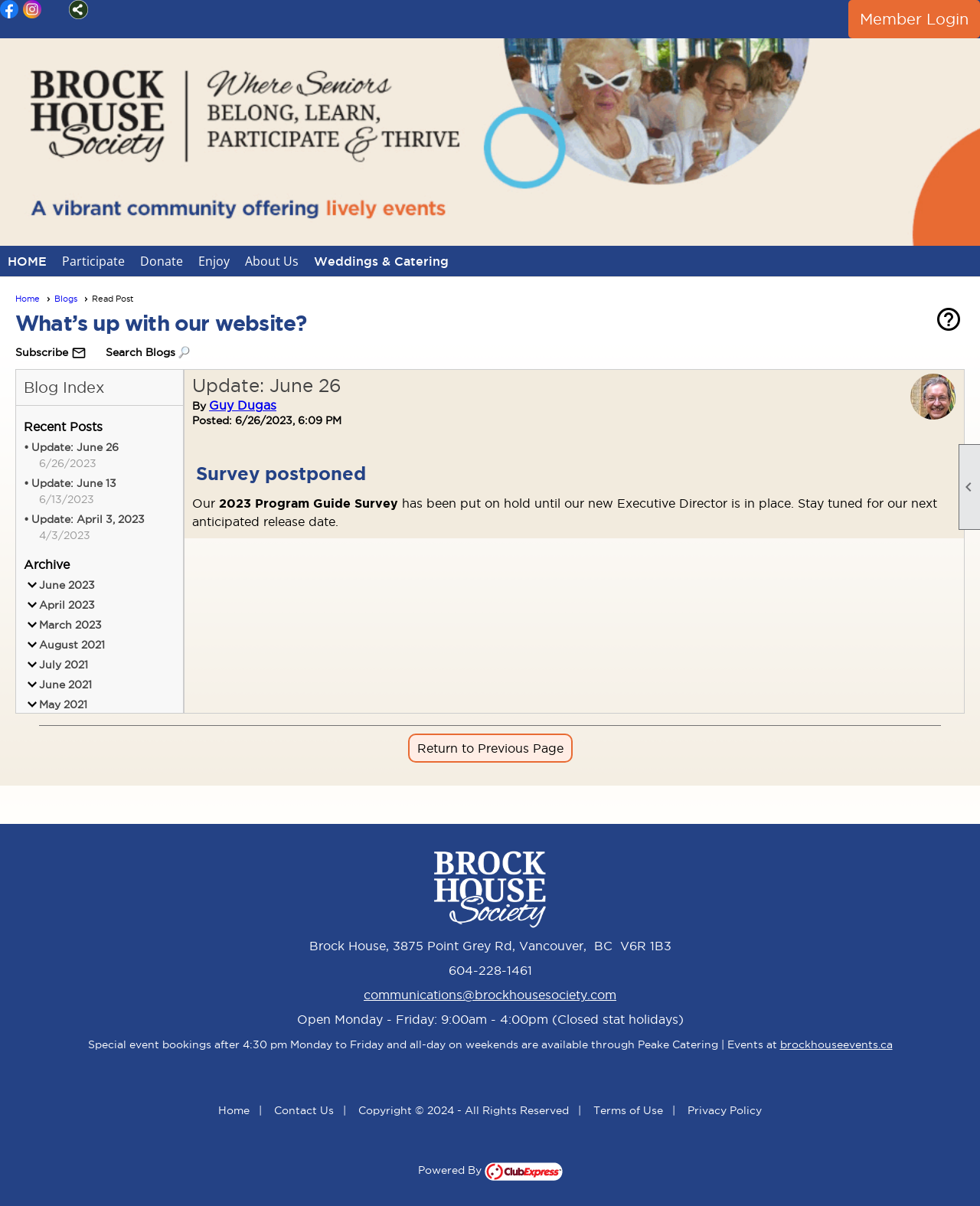What is the email address of Brock House?
Based on the visual details in the image, please answer the question thoroughly.

I found the email address by looking at the link element at the bottom of the webpage, which contains the address, phone number, and email of Brock House.